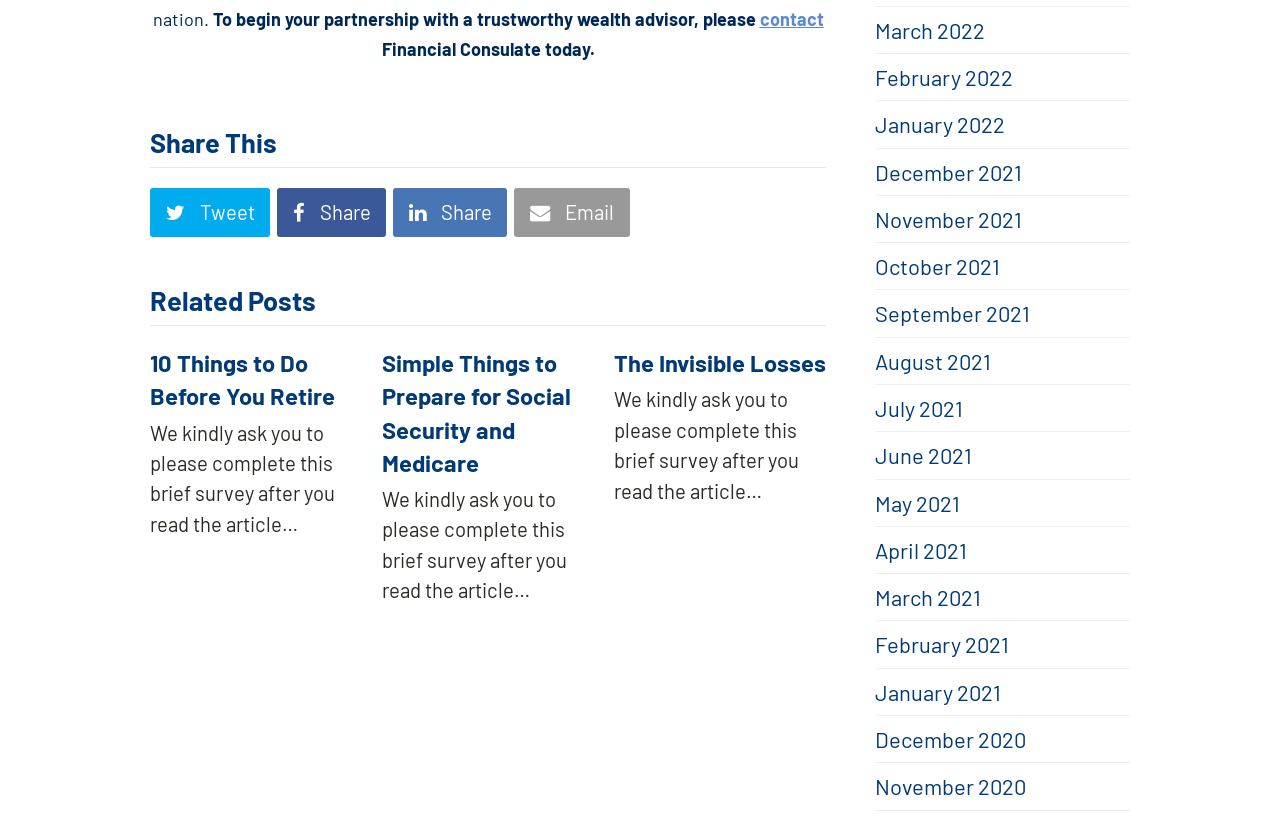Use a single word or phrase to answer the question: What is the first step to partner with a trustworthy wealth advisor?

Contact Financial Consulate